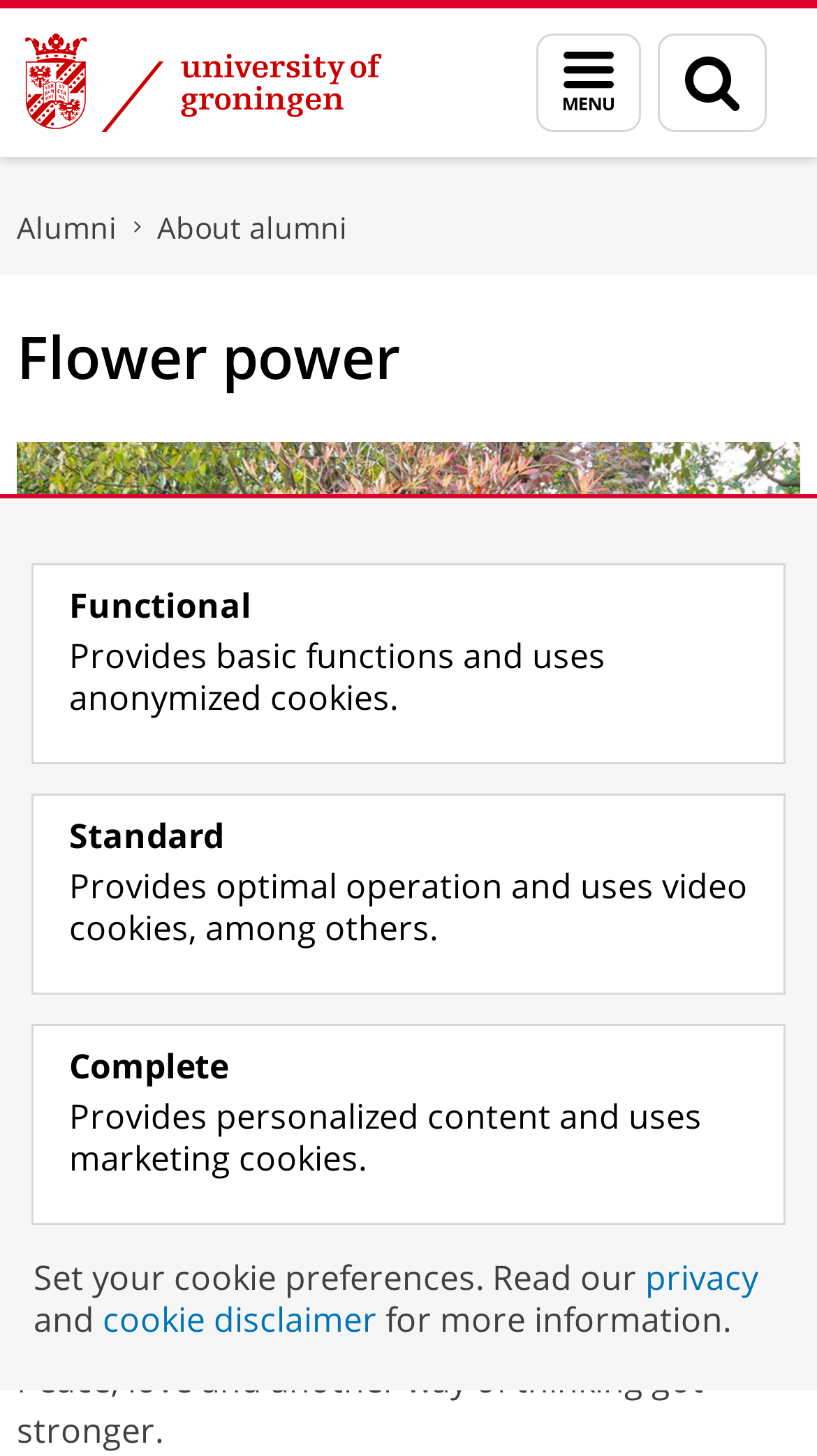What is the name of the university?
Using the image provided, answer with just one word or phrase.

University of Groningen